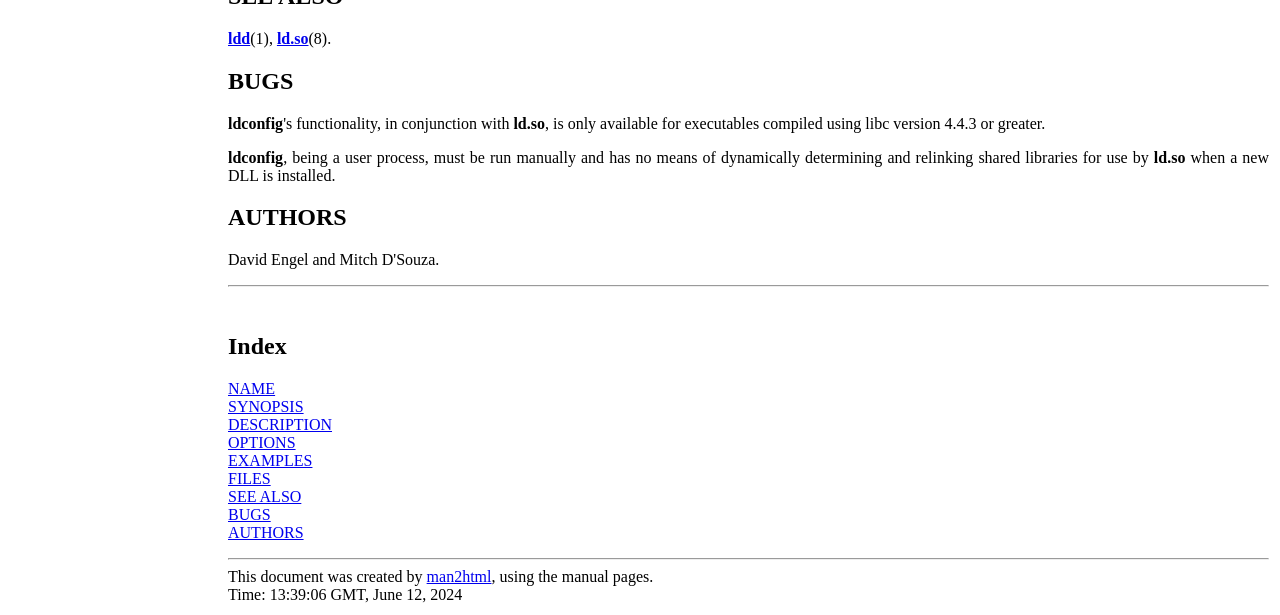How many sections are listed in the Index?
Please elaborate on the answer to the question with detailed information.

The answer can be found by counting the number of DescriptionListTerm elements within the DescriptionList element, which represents the Index section of the webpage.